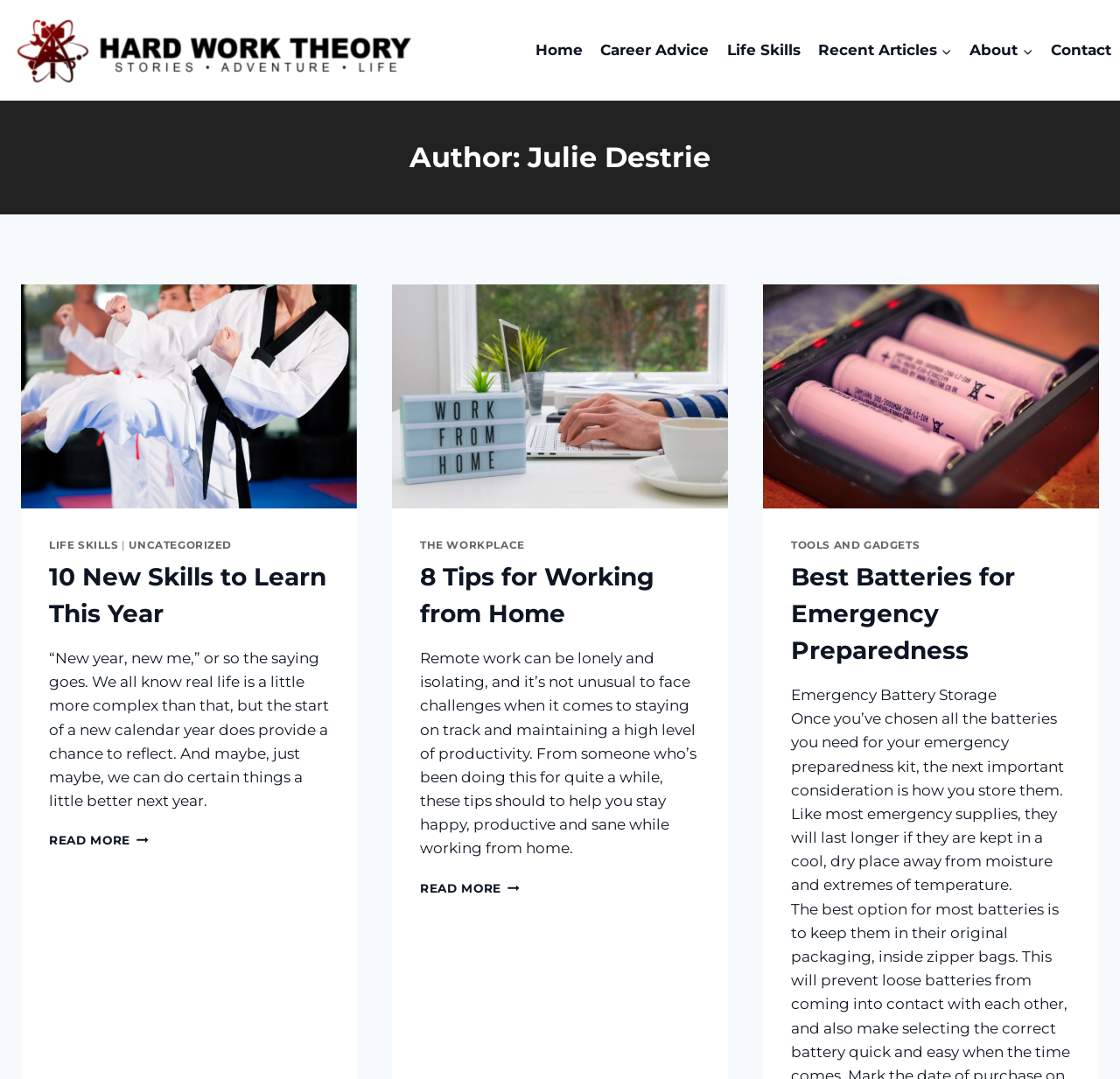Please determine the bounding box coordinates of the element to click on in order to accomplish the following task: "Click on the 'Home' link". Ensure the coordinates are four float numbers ranging from 0 to 1, i.e., [left, top, right, bottom].

[0.47, 0.027, 0.528, 0.066]